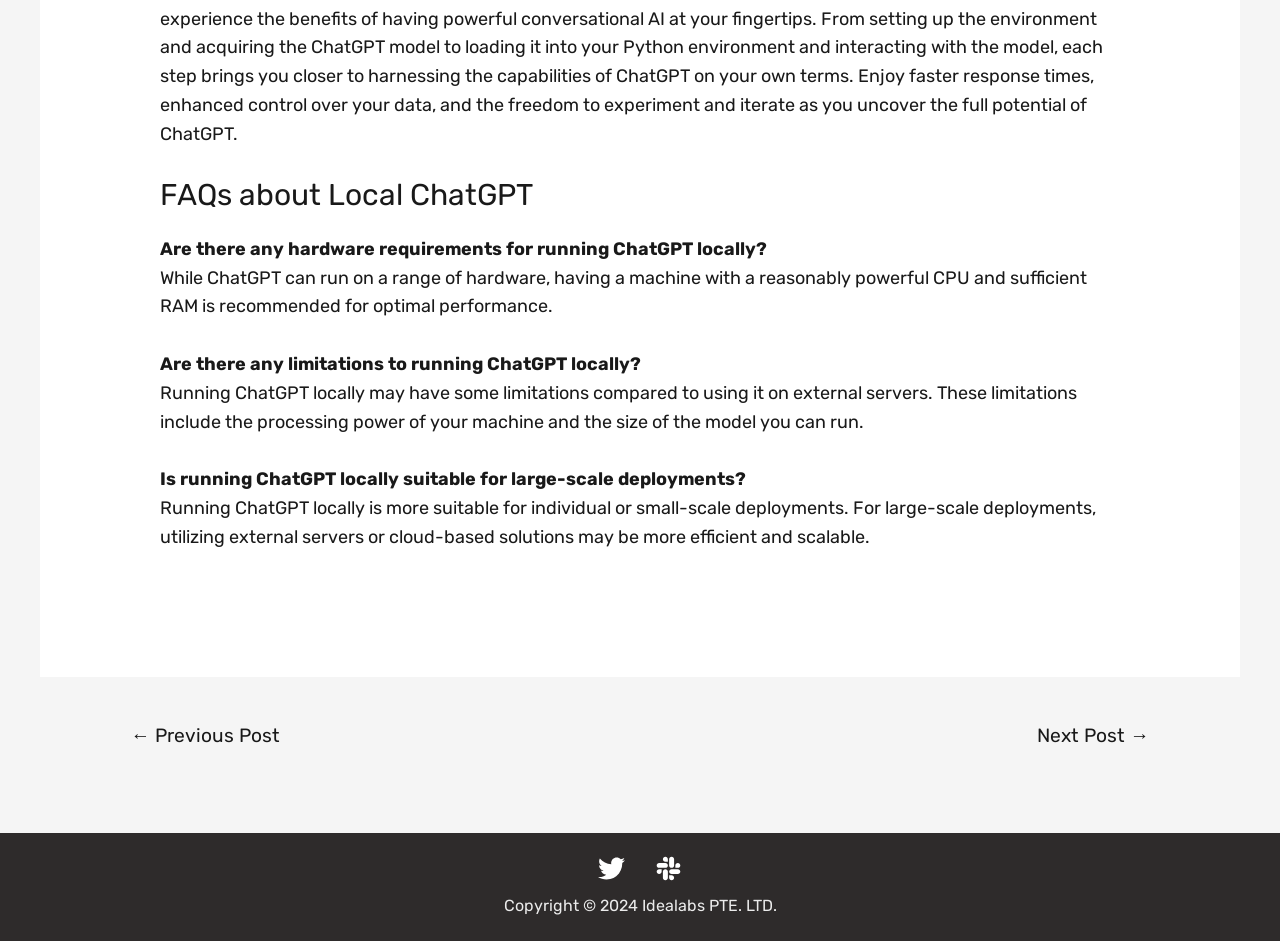Based on the image, give a detailed response to the question: What is the topic of the FAQs?

The topic of the FAQs can be determined by looking at the heading 'FAQs about Local ChatGPT' at the top of the webpage, which indicates that the FAQs are related to running ChatGPT locally.